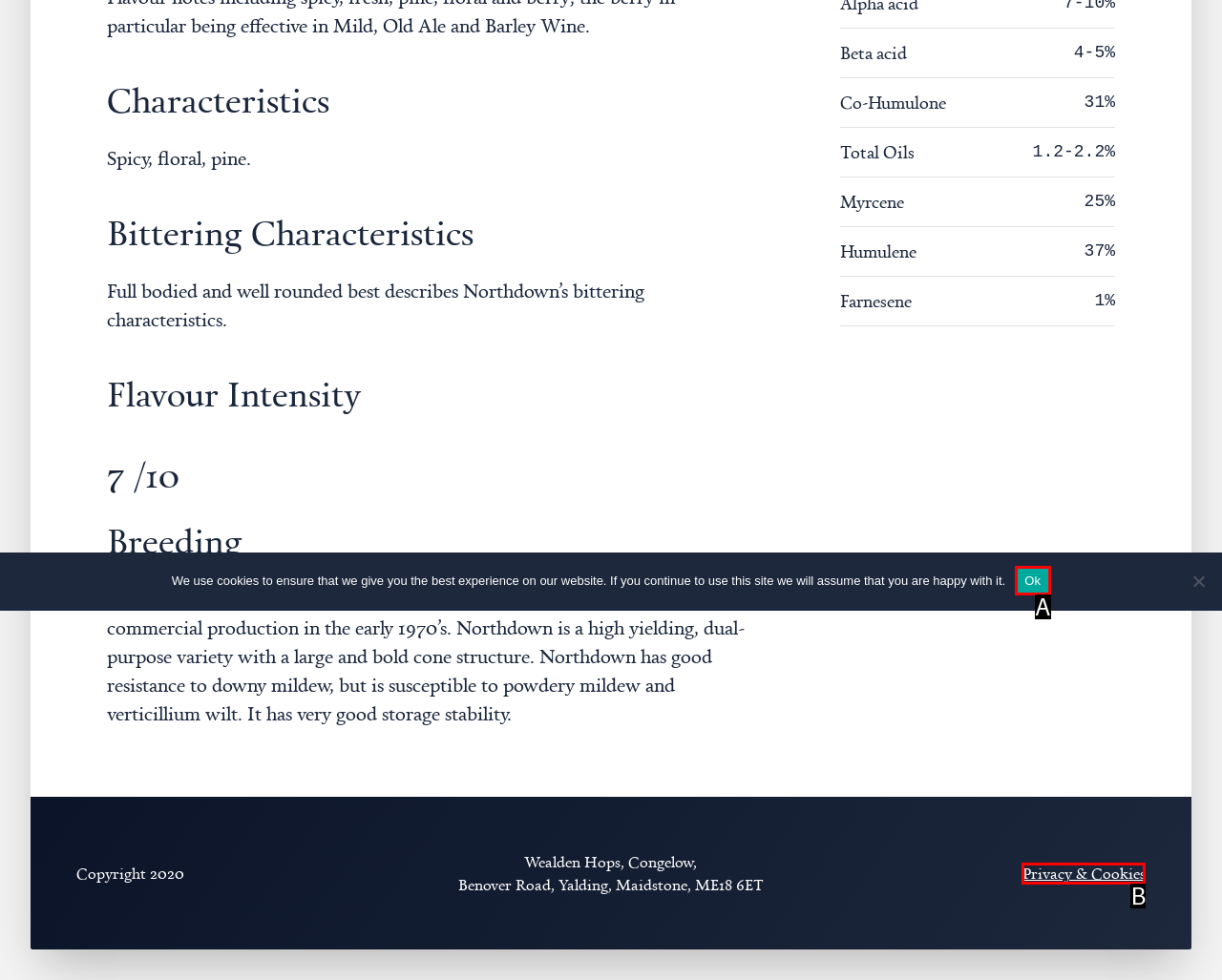Determine which option fits the element description: Privacy & Cookies
Answer with the option’s letter directly.

B